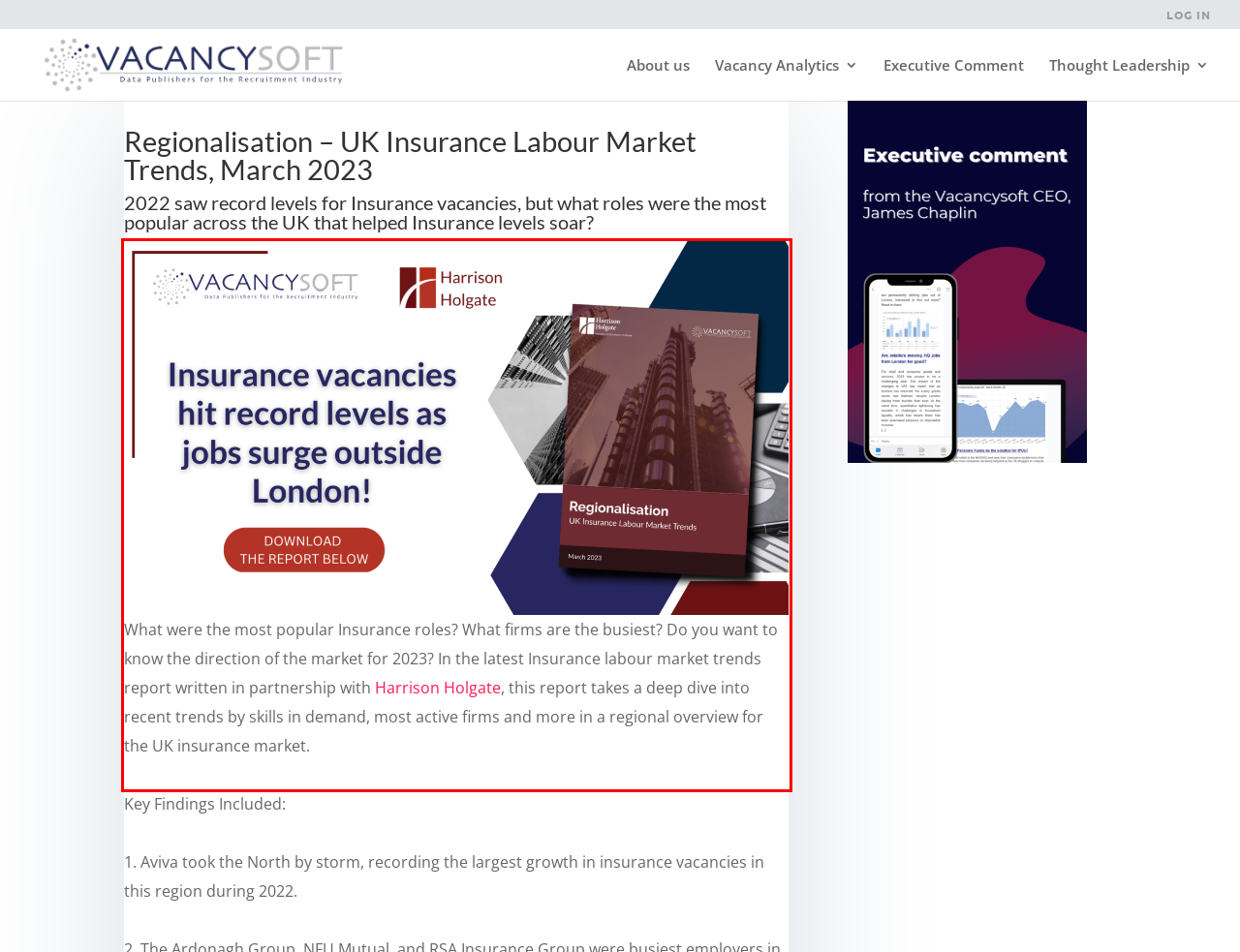In the given screenshot, locate the red bounding box and extract the text content from within it.

What were the most popular Insurance roles? What firms are the busiest? Do you want to know the direction of the market for 2023? In the latest Insurance labour market trends report written in partnership with Harrison Holgate, this report takes a deep dive into recent trends by skills in demand, most active firms and more in a regional overview for the UK insurance market.